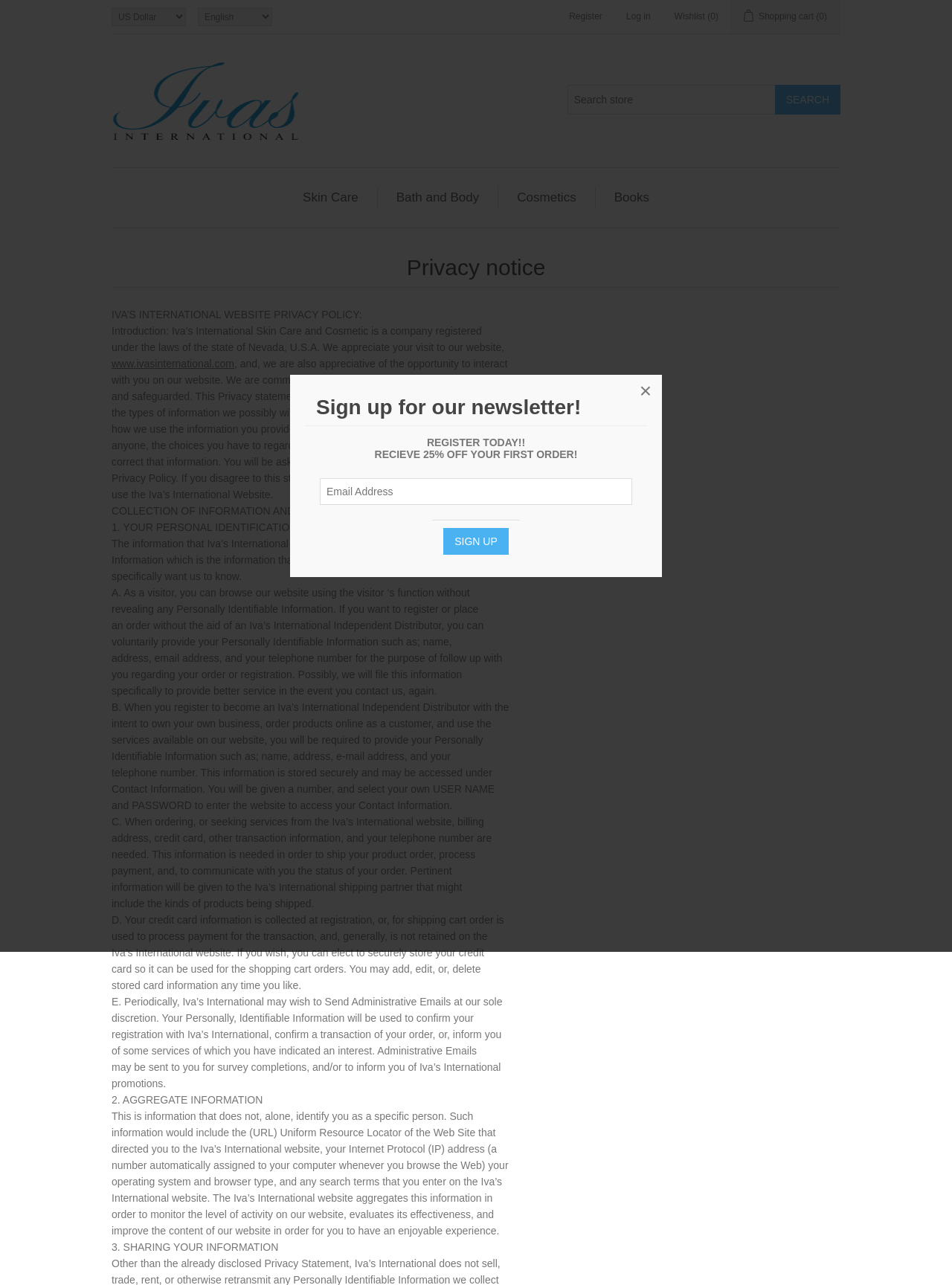What is required to register as an Iva's International Independent Distributor?
Use the screenshot to answer the question with a single word or phrase.

Personally Identifiable Information